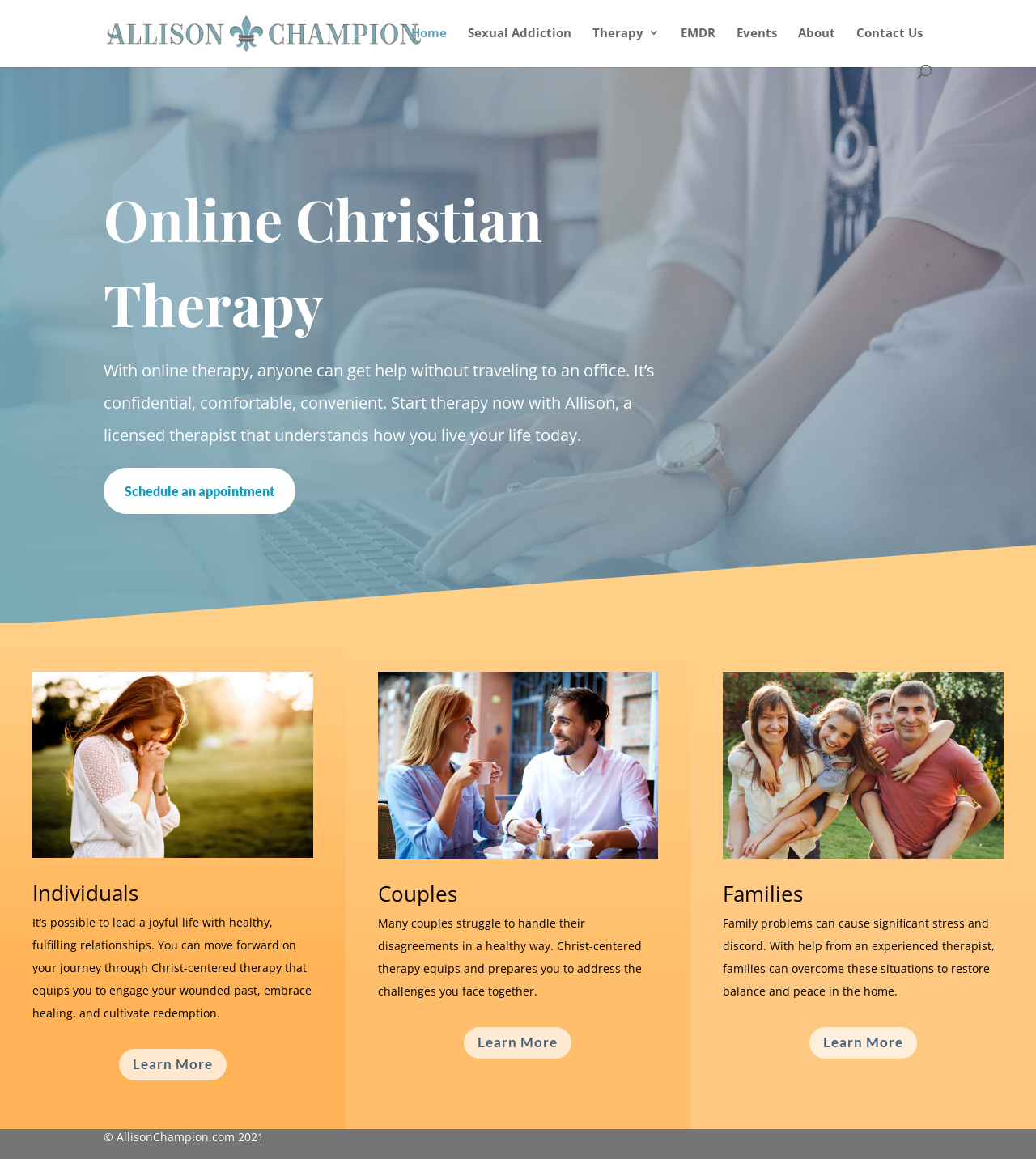With reference to the screenshot, provide a detailed response to the question below:
What services are offered for couples?

The webpage mentions that Christ-centered therapy is offered for couples, as stated in the text 'Christ-centered therapy equips and prepares you to address the challenges you face together.' under the heading 'Couples'.